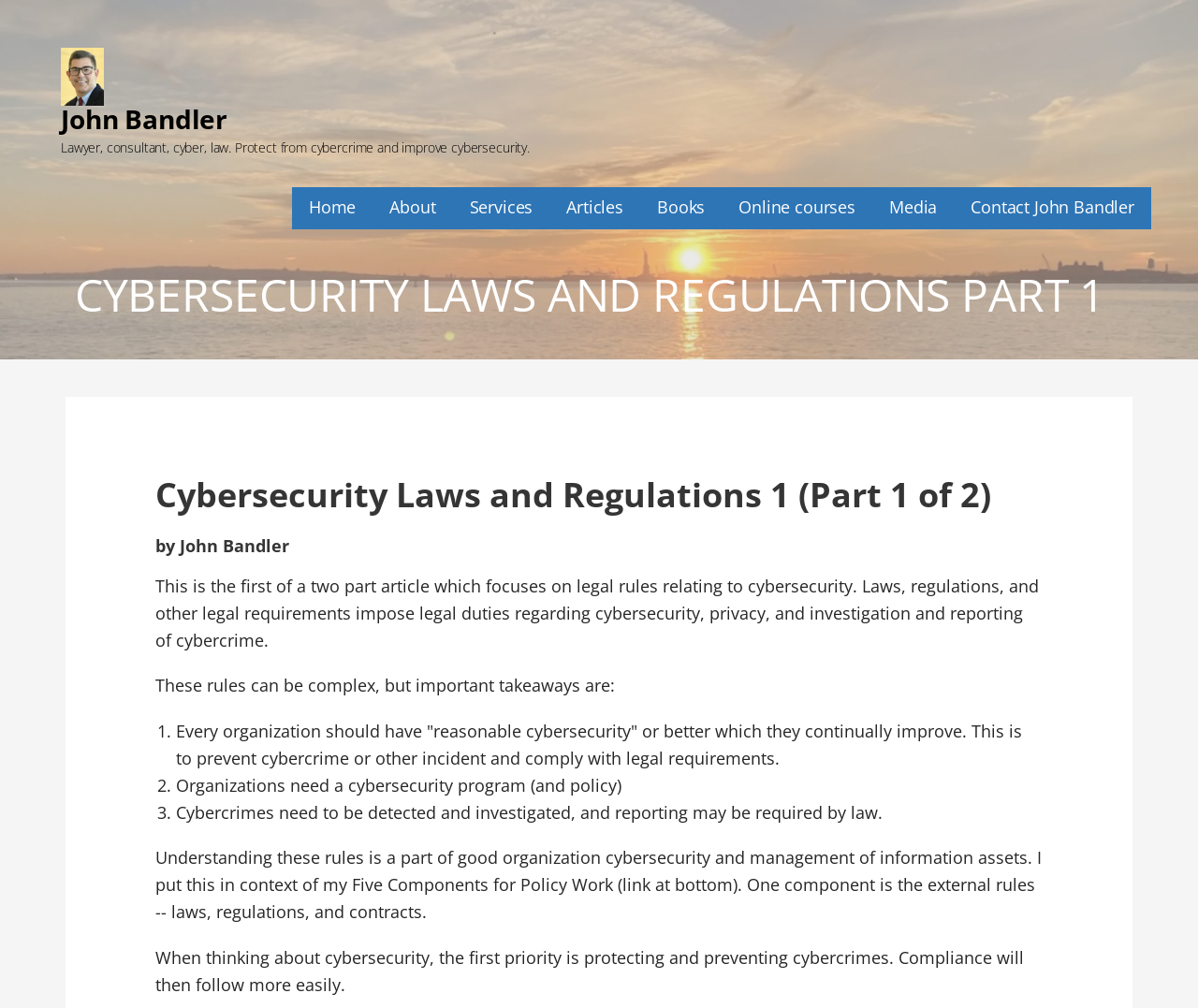Determine the title of the webpage and give its text content.

CYBERSECURITY LAWS AND REGULATIONS PART 1